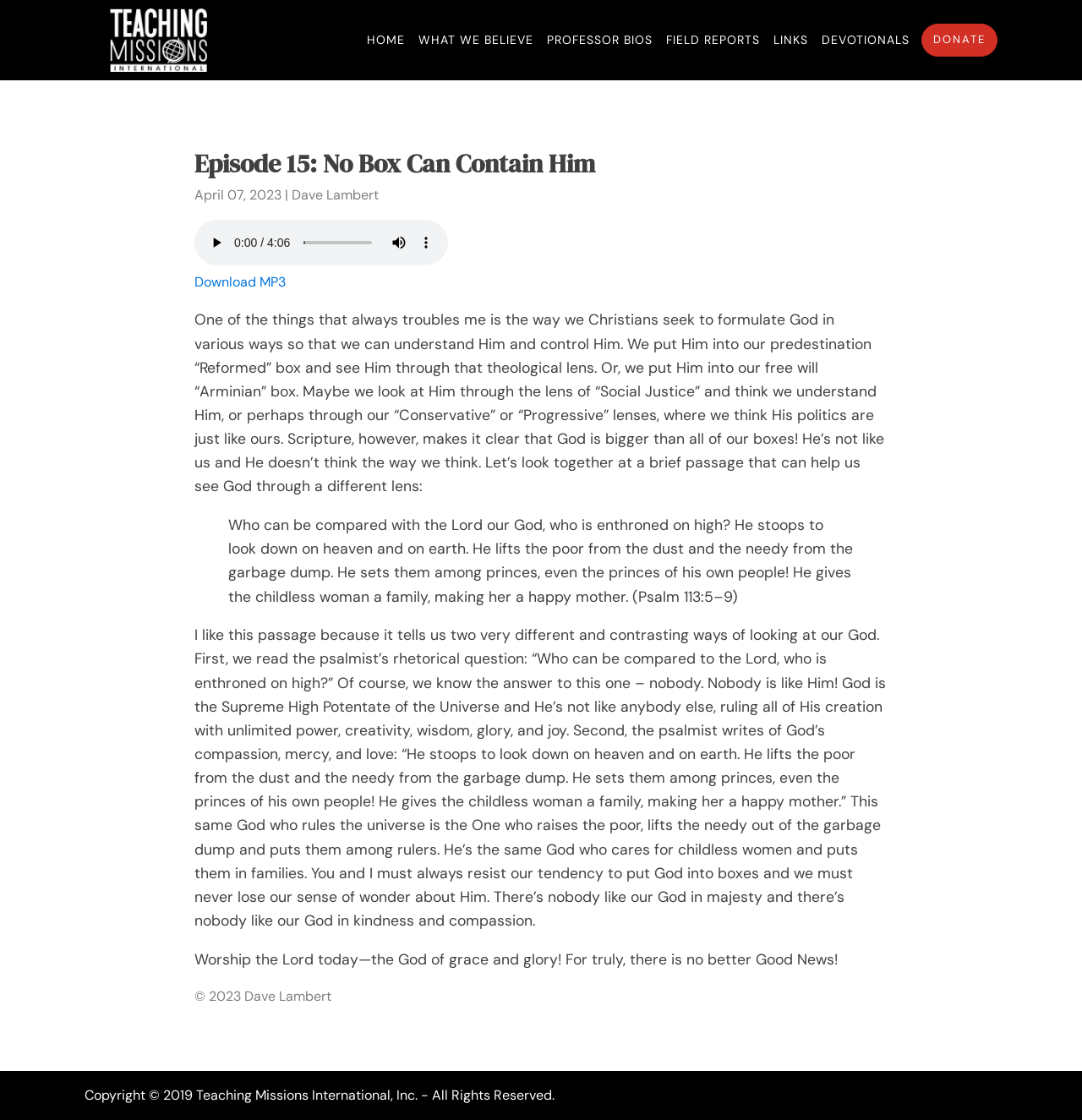What is the topic of this episode?
Please give a detailed and thorough answer to the question, covering all relevant points.

I inferred the answer by reading the StaticText elements that contain the episode's content, which discusses how God is beyond human understanding and control, and how He is both majestic and compassionate.